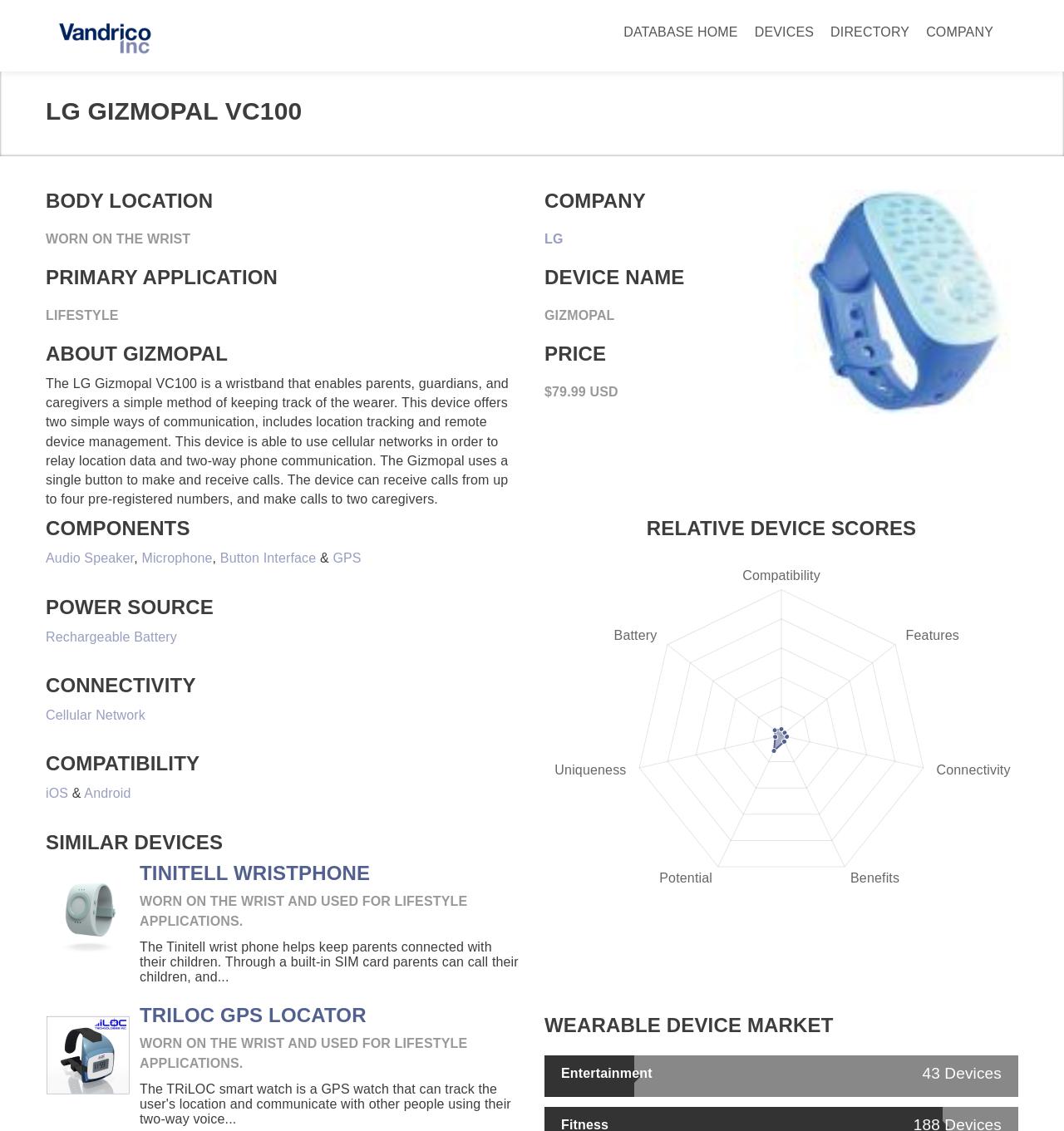From the element description iOS, predict the bounding box coordinates of the UI element. The coordinates must be specified in the format (top-left x, top-left y, bottom-right x, bottom-right y) and should be within the 0 to 1 range.

[0.043, 0.695, 0.064, 0.708]